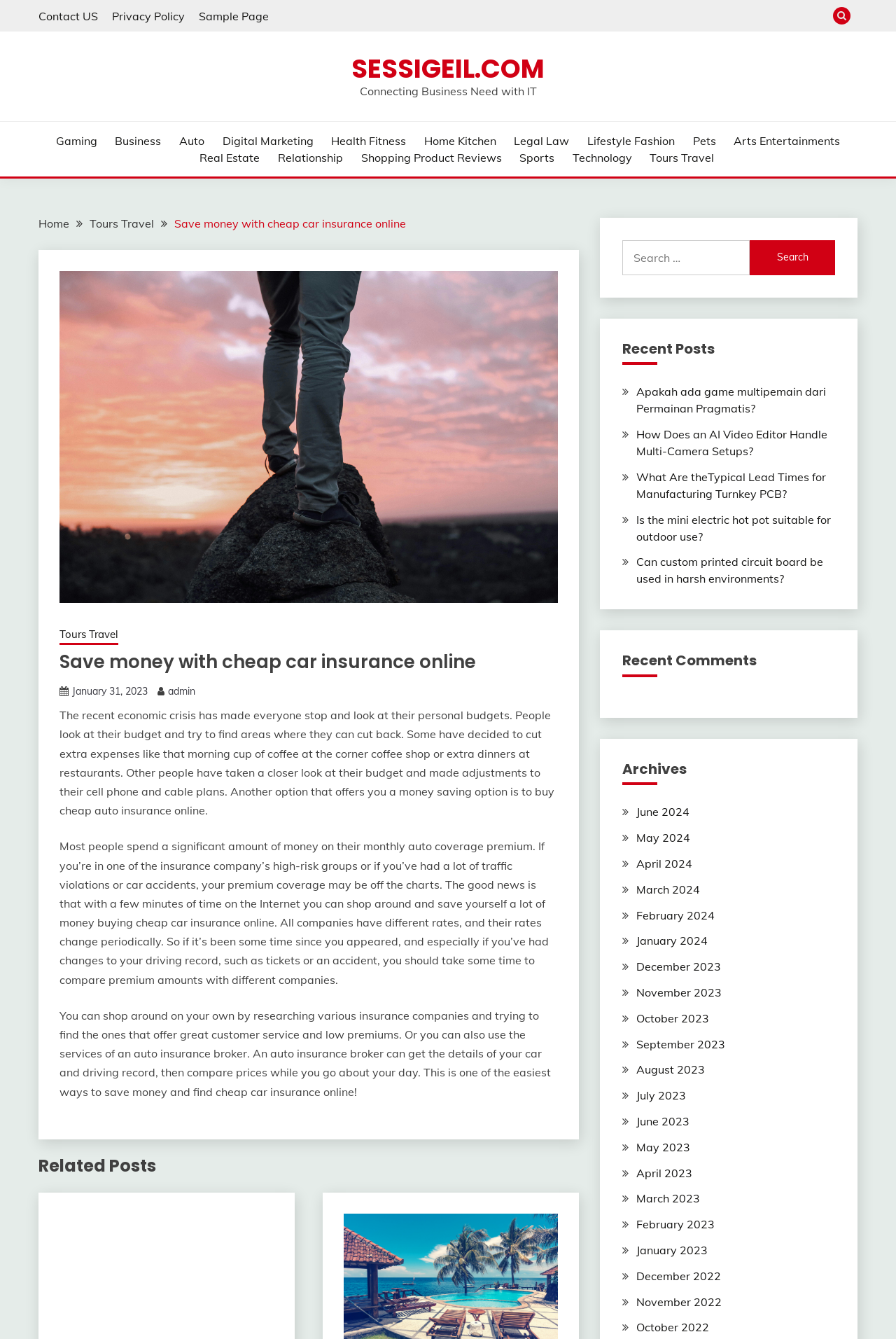Locate the bounding box coordinates of the element to click to perform the following action: 'Click on Contact US'. The coordinates should be given as four float values between 0 and 1, in the form of [left, top, right, bottom].

[0.043, 0.007, 0.109, 0.017]